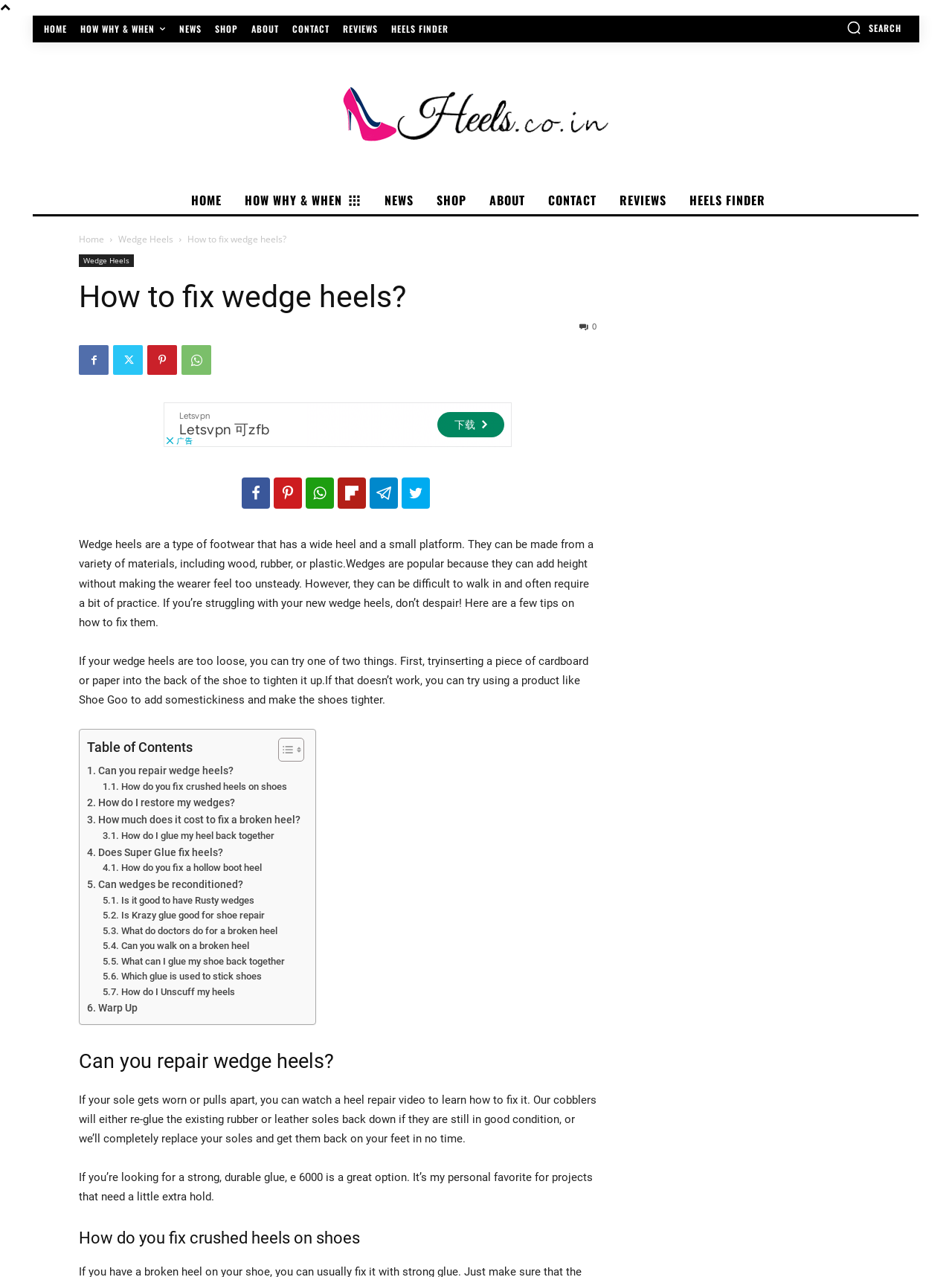Determine the main headline from the webpage and extract its text.

How to fix wedge heels?